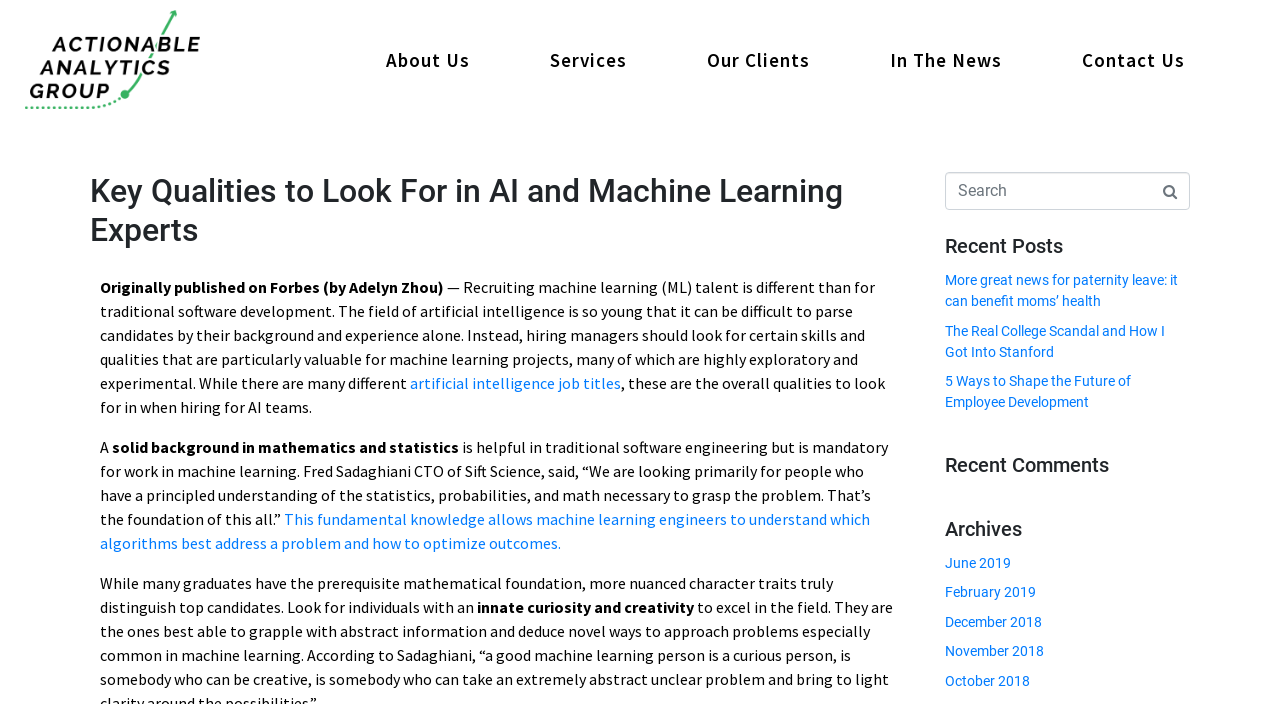Find the bounding box coordinates of the element you need to click on to perform this action: 'Search for a topic'. The coordinates should be represented by four float values between 0 and 1, in the format [left, top, right, bottom].

[0.738, 0.245, 0.93, 0.299]